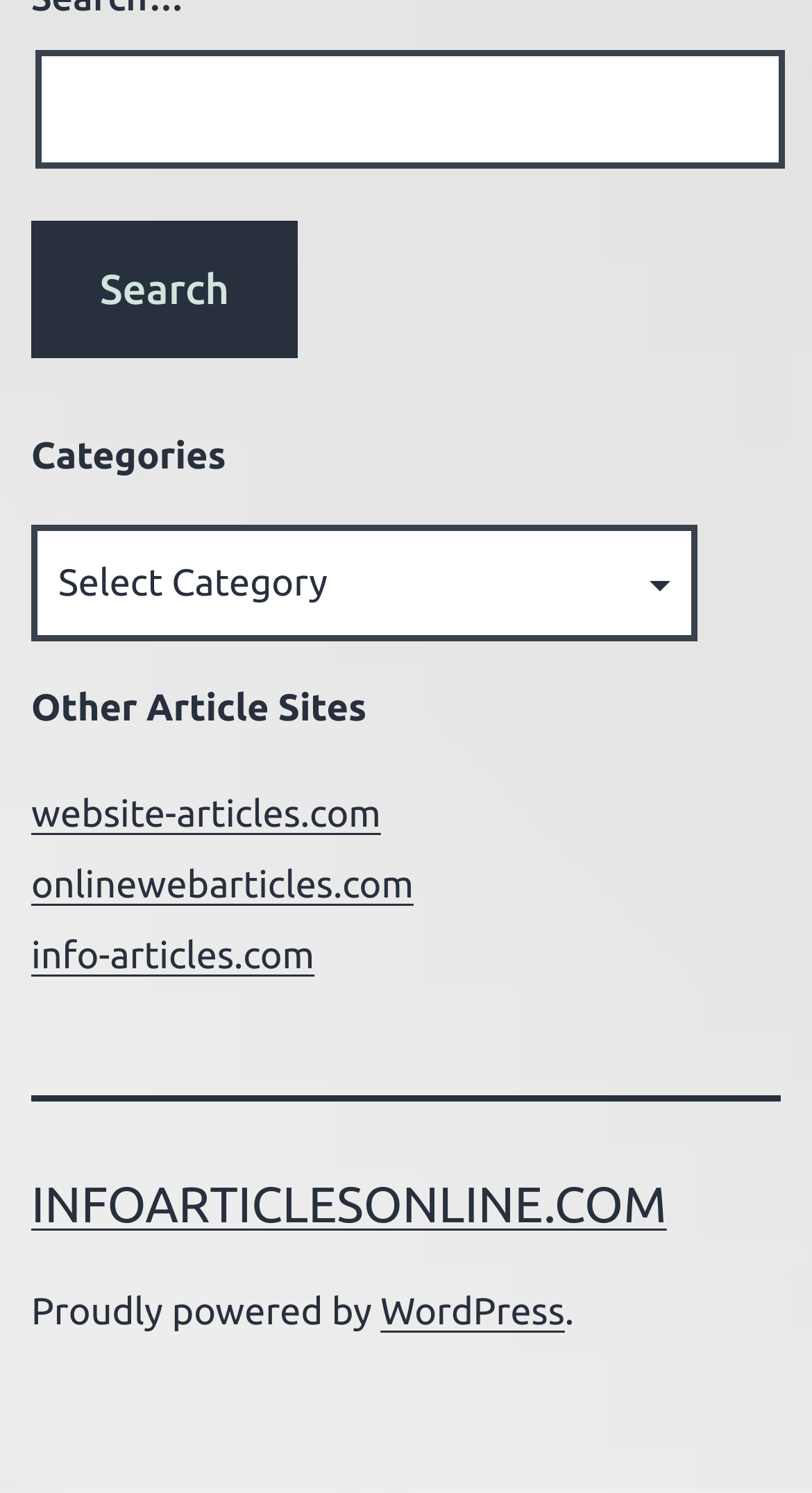Please identify the bounding box coordinates for the region that you need to click to follow this instruction: "Go to INFOARTICLESONLINE.COM".

[0.038, 0.788, 0.821, 0.826]